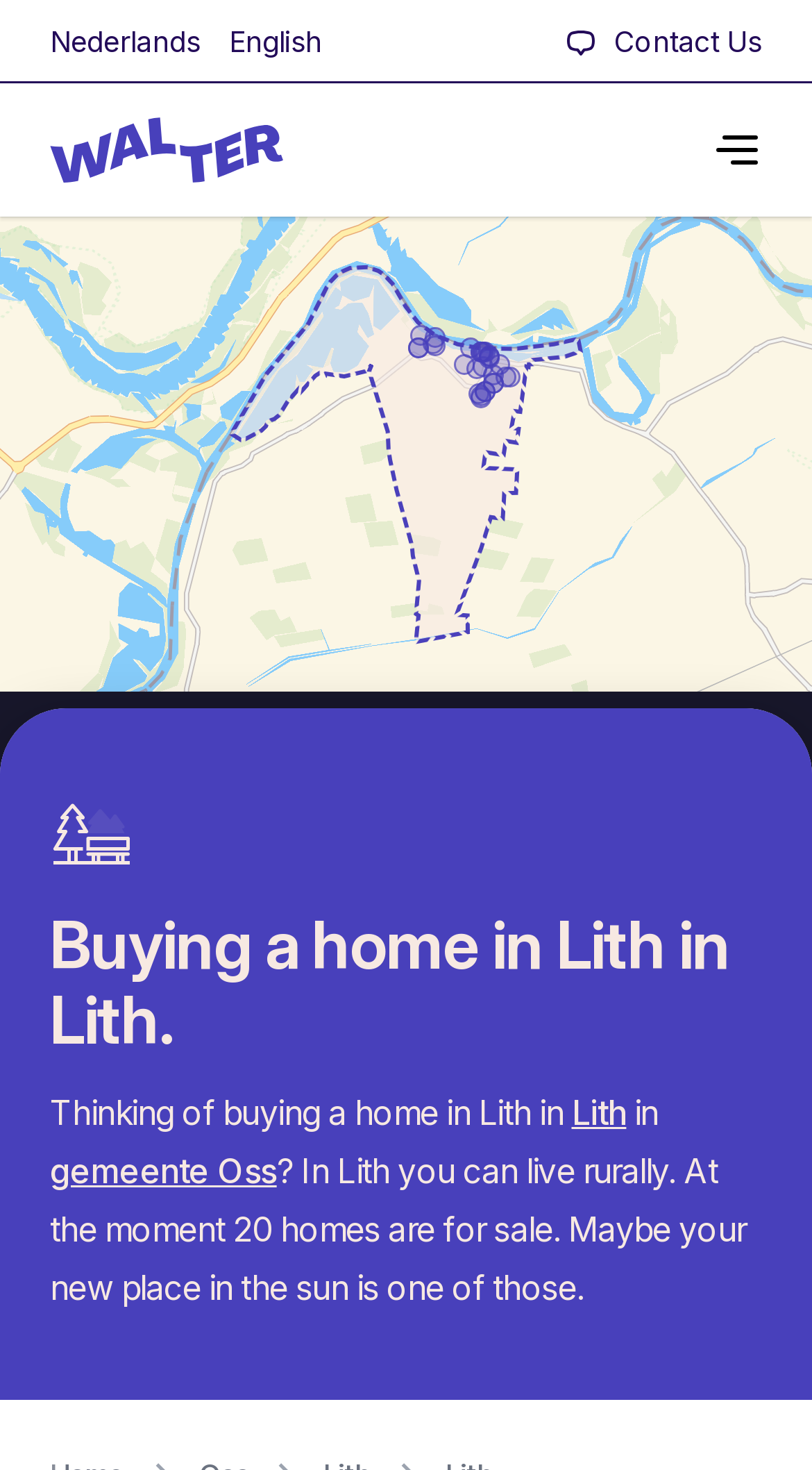Please give a one-word or short phrase response to the following question: 
How many homes are for sale in Lith?

20